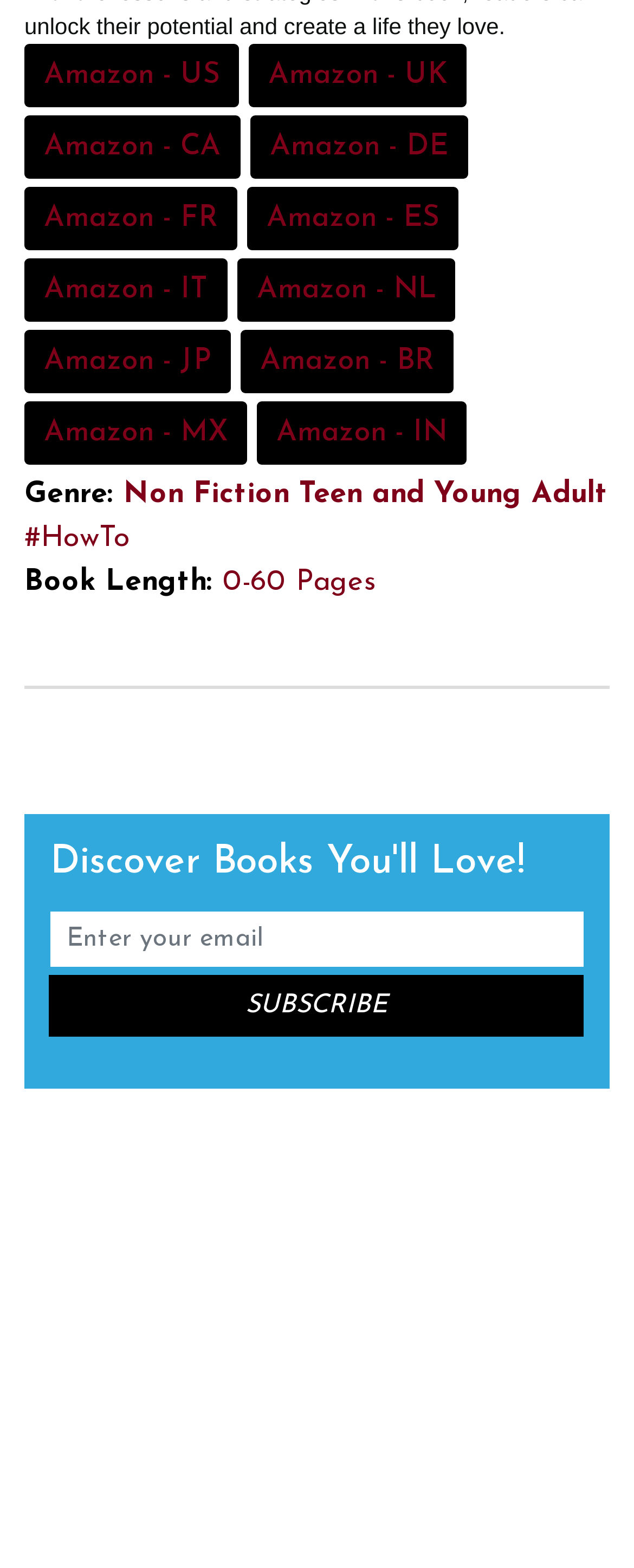How many Amazon country links are available?
Refer to the image and offer an in-depth and detailed answer to the question.

There are 11 links provided, each representing a different Amazon country website, including US, UK, CA, DE, FR, ES, IT, NL, JP, BR, and MX.